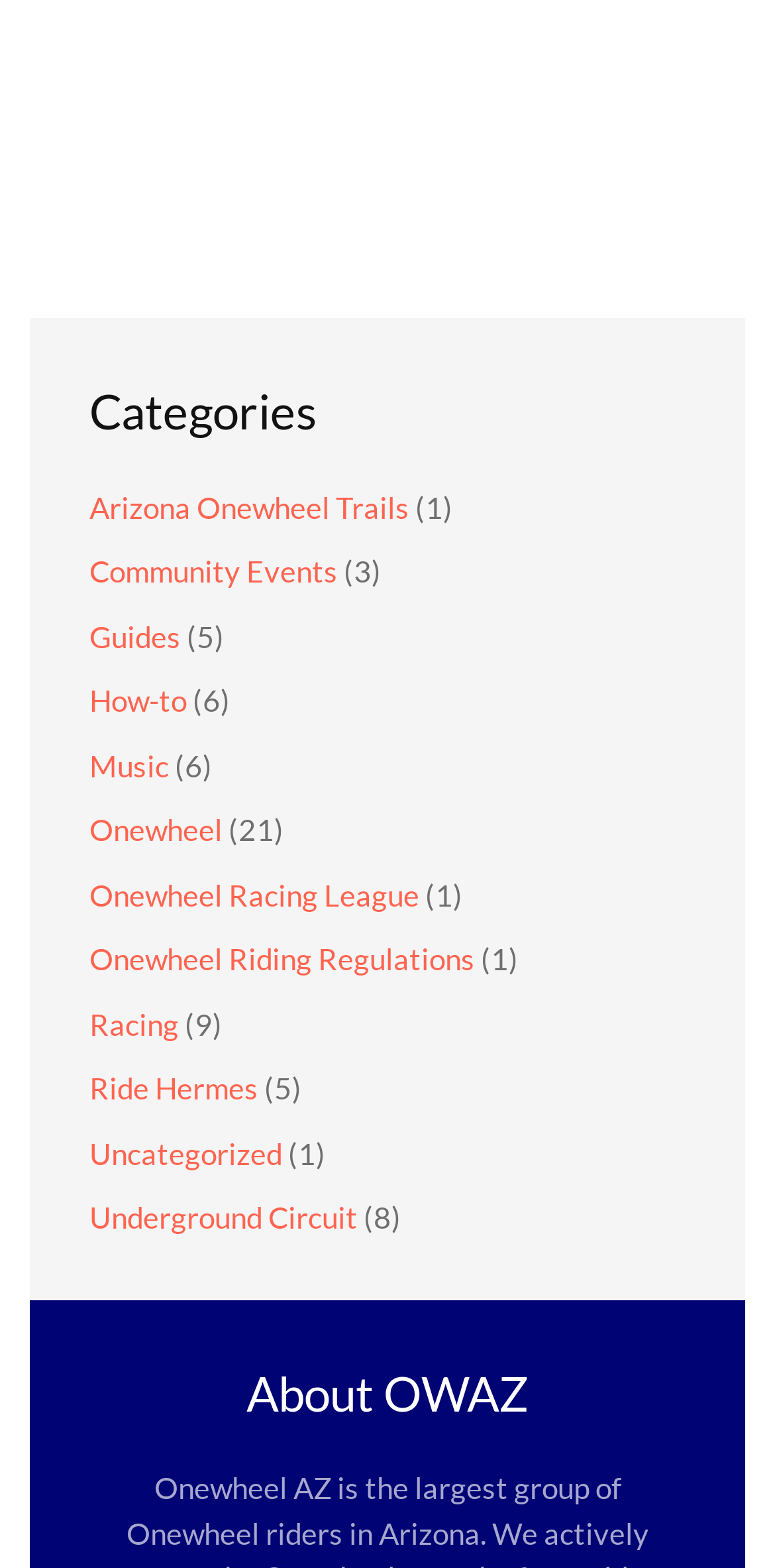Find the bounding box coordinates of the clickable area that will achieve the following instruction: "View Community Events".

[0.115, 0.353, 0.436, 0.376]